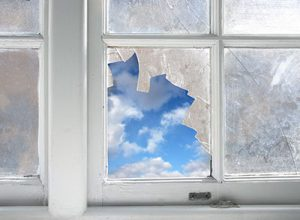Respond to the question below with a single word or phrase:
What is the purpose of the image?

To show need for window repair